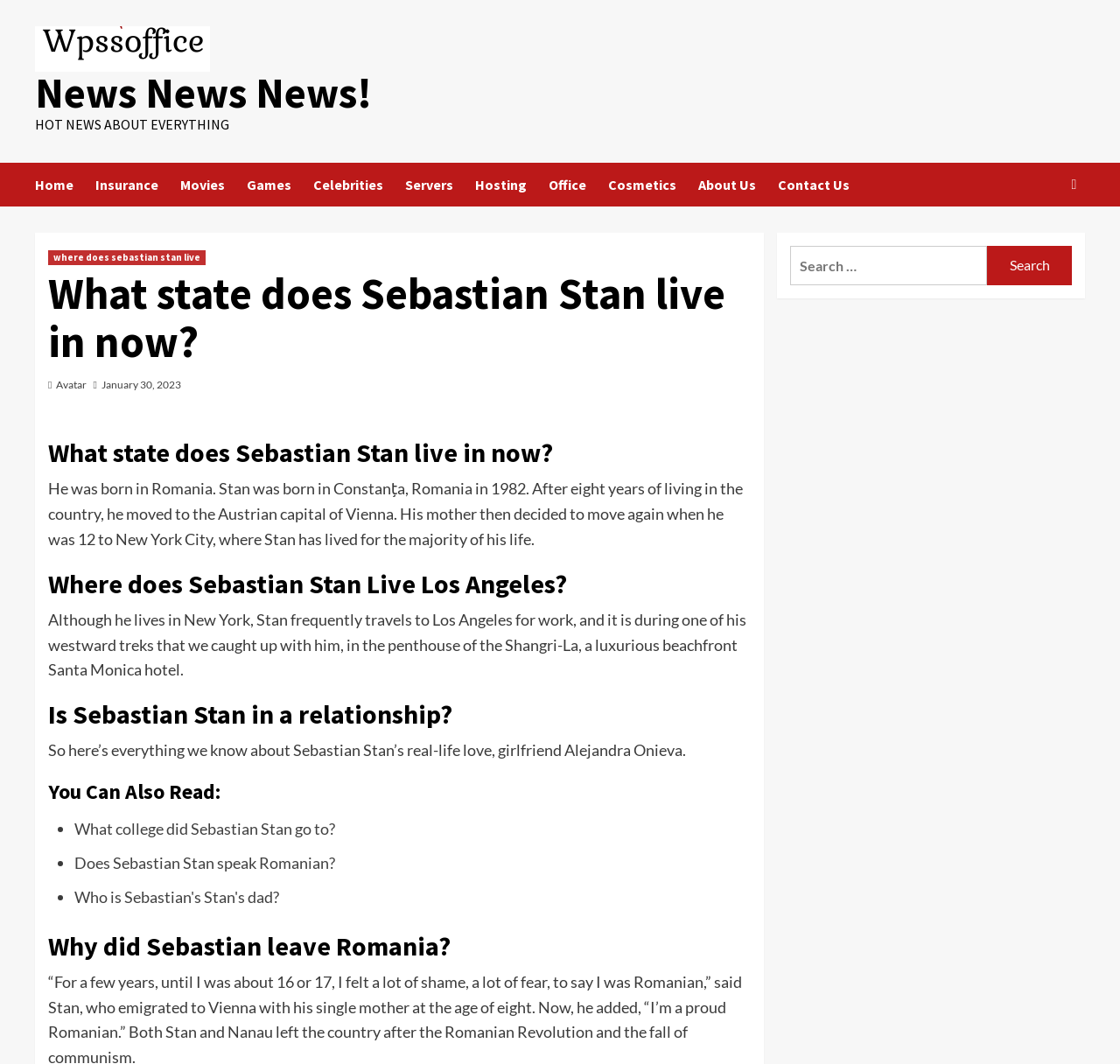Determine the bounding box for the HTML element described here: "parent_node: News News News!". The coordinates should be given as [left, top, right, bottom] with each number being a float between 0 and 1.

[0.031, 0.025, 0.188, 0.067]